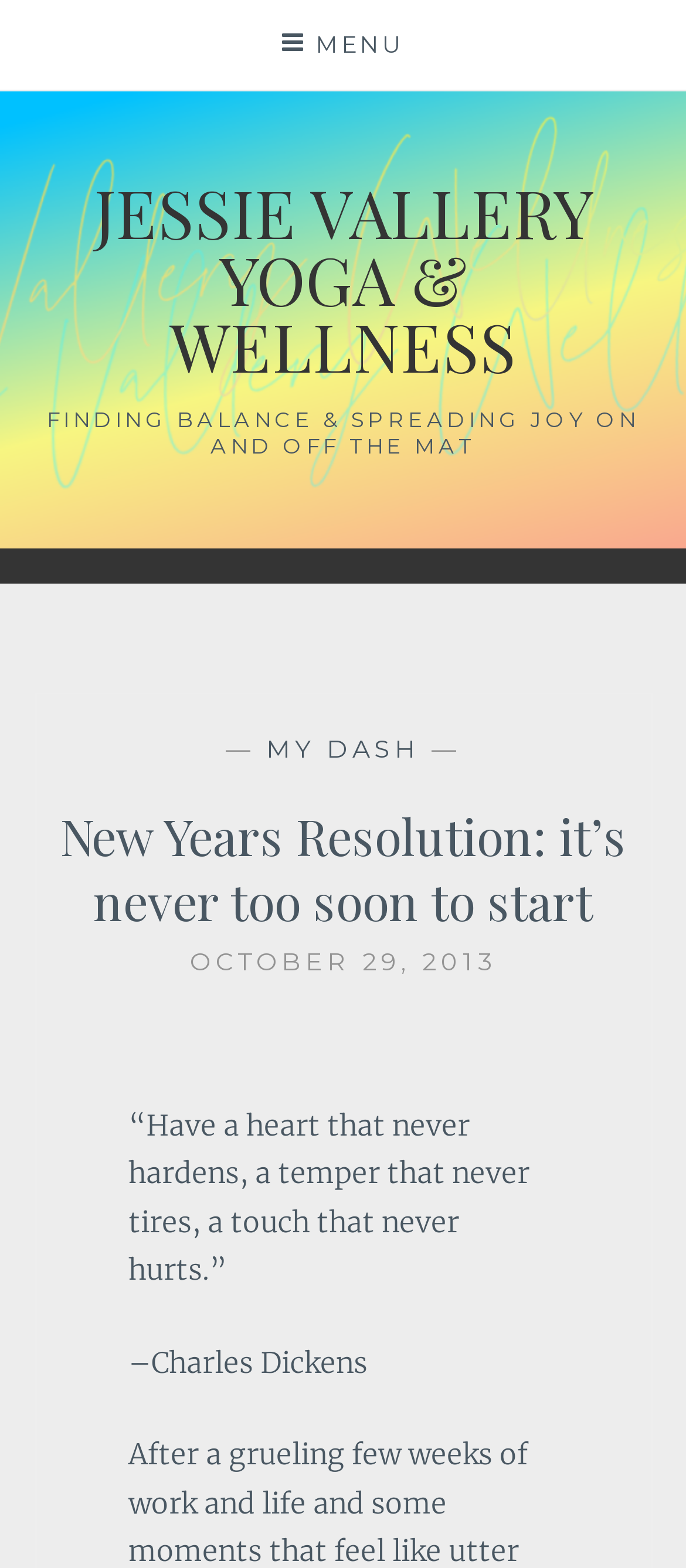Please provide a short answer using a single word or phrase for the question:
Who is the author of the quote on this webpage?

Charles Dickens